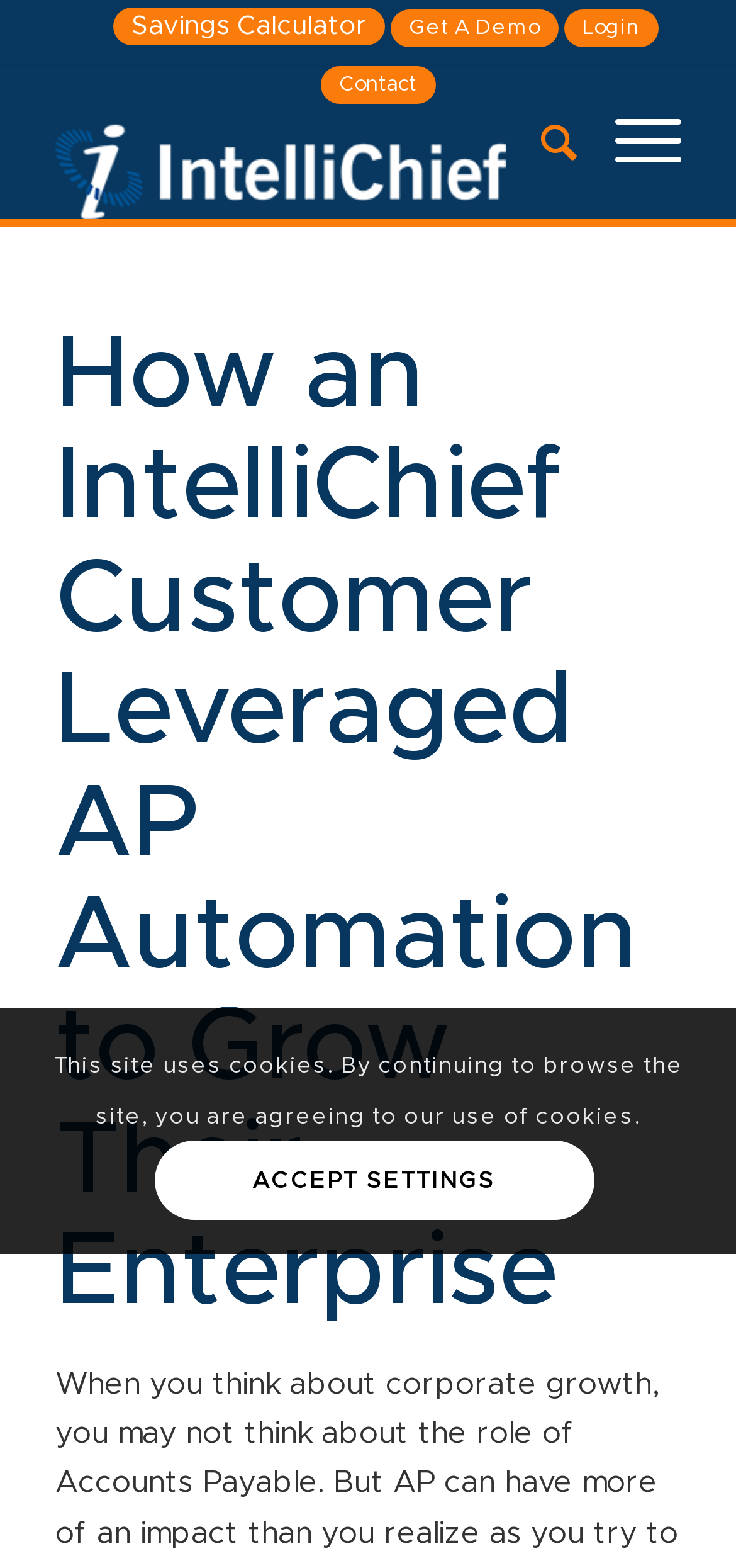Ascertain the bounding box coordinates for the UI element detailed here: "Accept Settings". The coordinates should be provided as [left, top, right, bottom] with each value being a float between 0 and 1.

[0.209, 0.727, 0.806, 0.778]